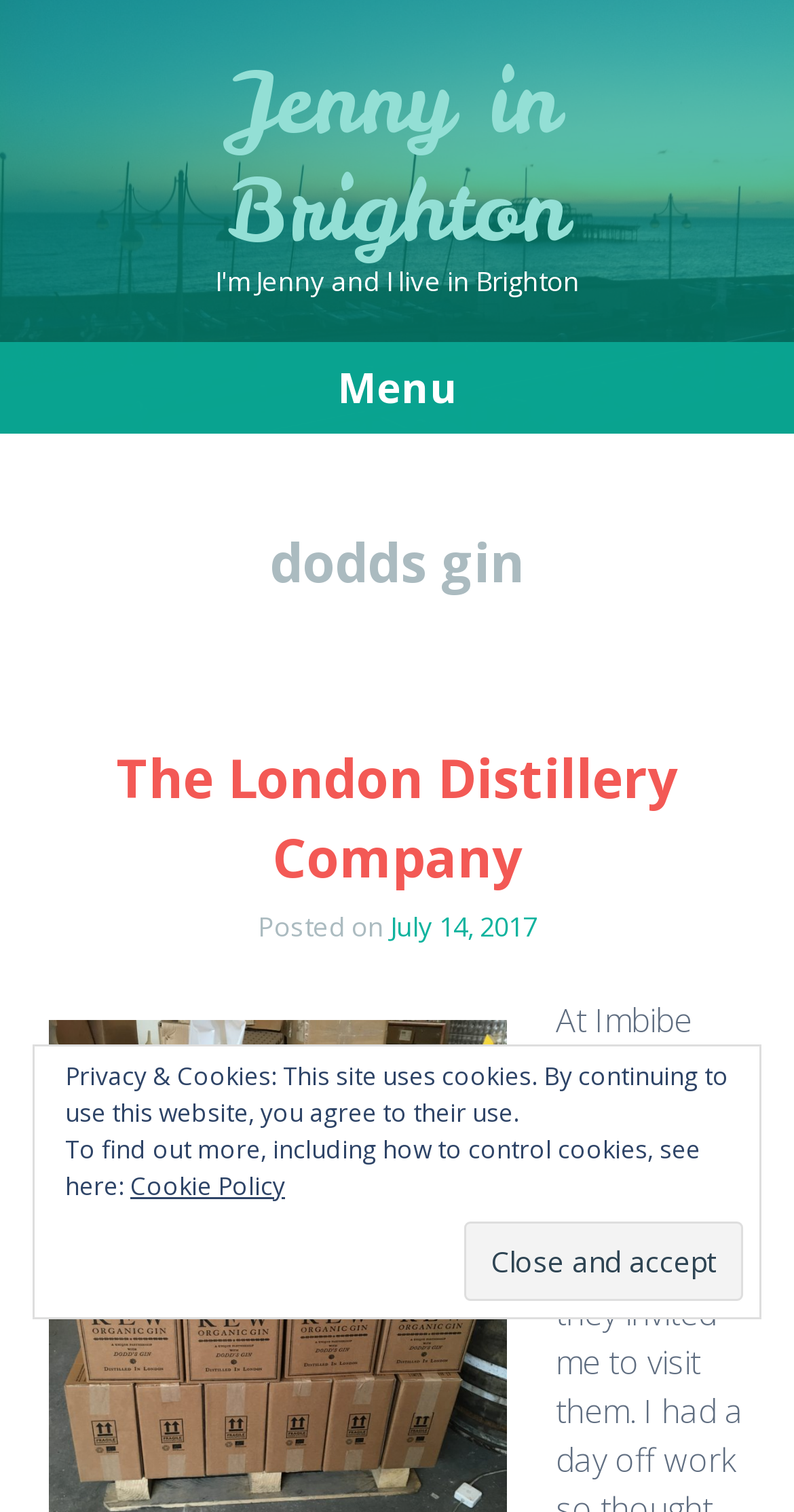Given the webpage screenshot and the description, determine the bounding box coordinates (top-left x, top-left y, bottom-right x, bottom-right y) that define the location of the UI element matching this description: value="Close and accept"

[0.585, 0.808, 0.936, 0.86]